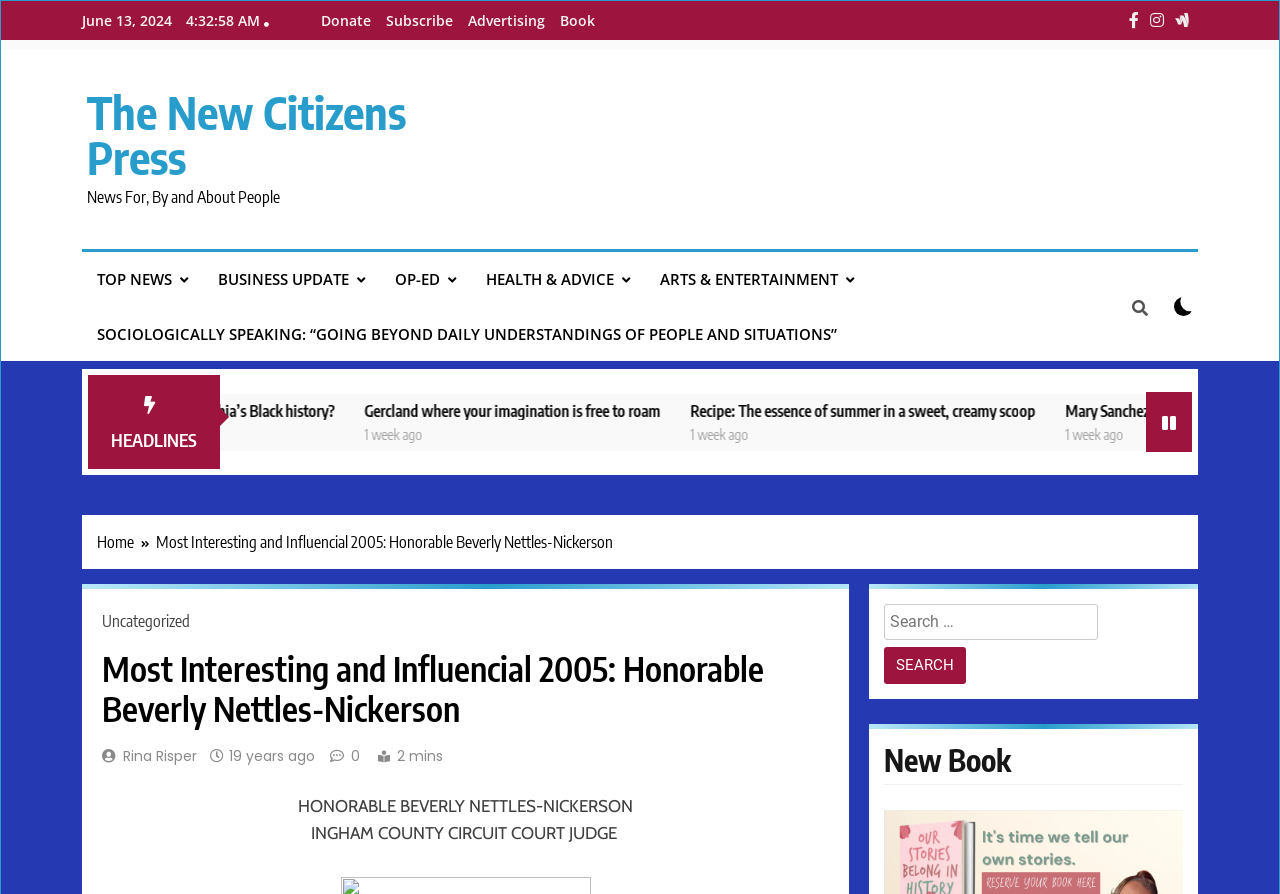What is the primary heading on this webpage?

Most Interesting and Influencial 2005: Honorable Beverly Nettles-Nickerson